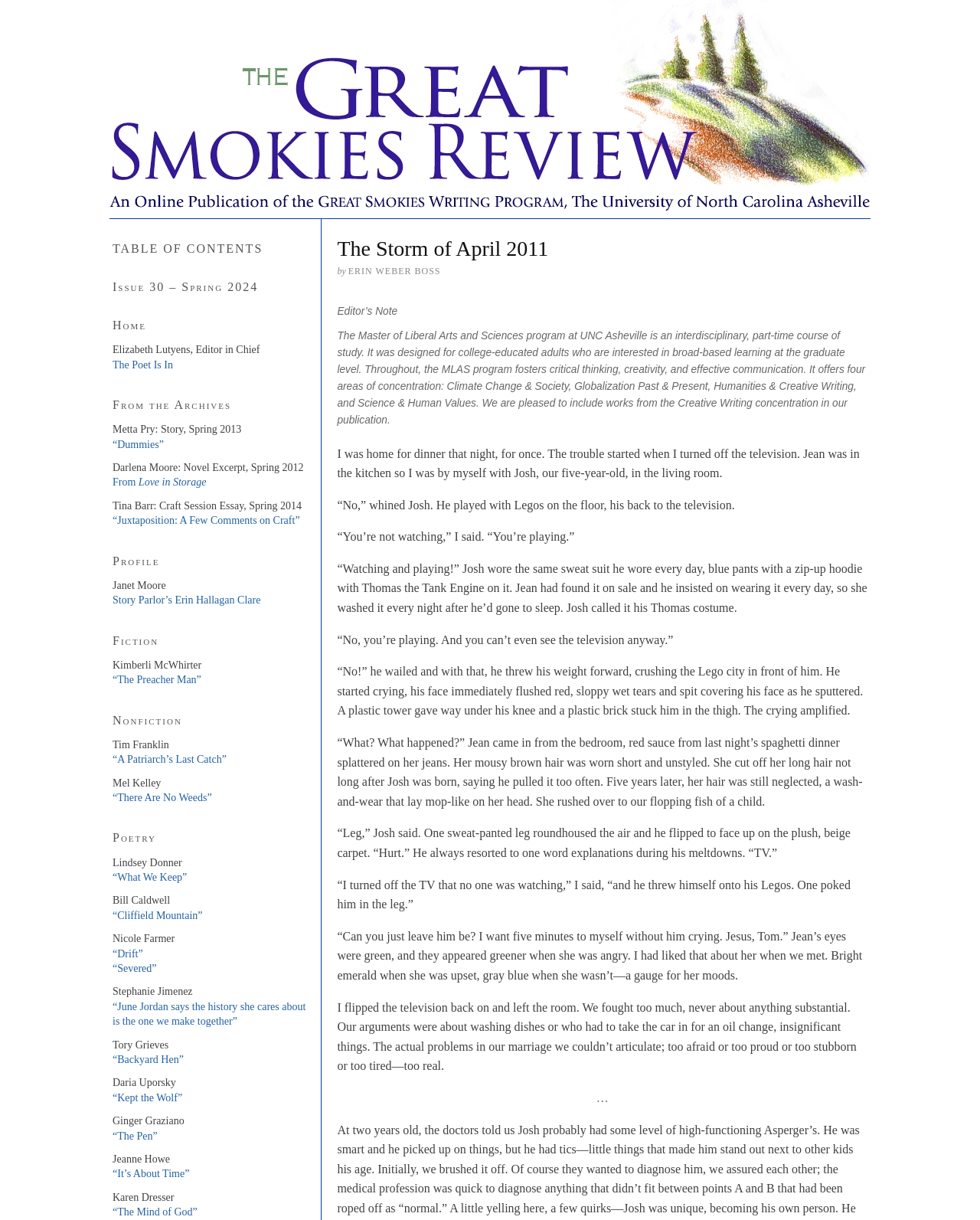Generate a comprehensive description of the contents of the webpage.

The webpage is a literary magazine or journal, titled "The Storm of April 2011 - The Great Smokies Review". At the top, there is a link and a table of contents heading. Below that, there are several headings, including "Issue 30 – Spring 2024", "Home", and "From the Archives". 

To the right of these headings, there is a column of links and static text, including the name of the editor-in-chief, Elizabeth Lutyens, and links to various articles or stories, such as "The Poet Is In" and "From Love in Storage". 

Further down, there are headings for different genres, including "Profile", "Fiction", "Nonfiction", and "Poetry". Under each of these headings, there are links to specific stories or poems, along with the authors' names. 

On the right side of the page, there is a long block of text, which appears to be a short story or excerpt. The story is about a family scene, where a father is trying to get his five-year-old son to stop watching TV and play with Legos instead. The son becomes upset and throws a tantrum, and the father and mother argue about how to handle the situation. The story is written in a descriptive and introspective style, with details about the characters' thoughts and feelings.